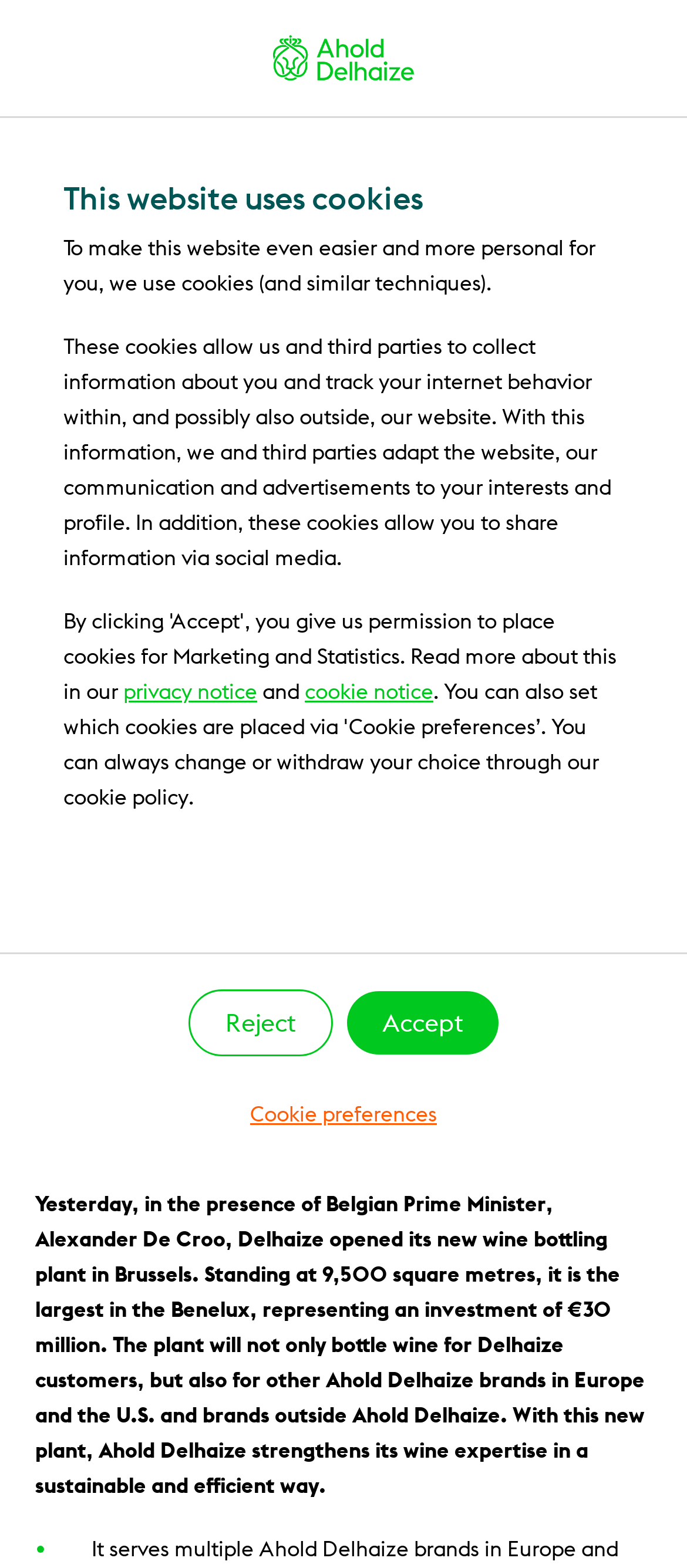Identify the bounding box coordinates of the region I need to click to complete this instruction: "View the Strategy Day 2024 page".

[0.103, 0.085, 0.585, 0.126]